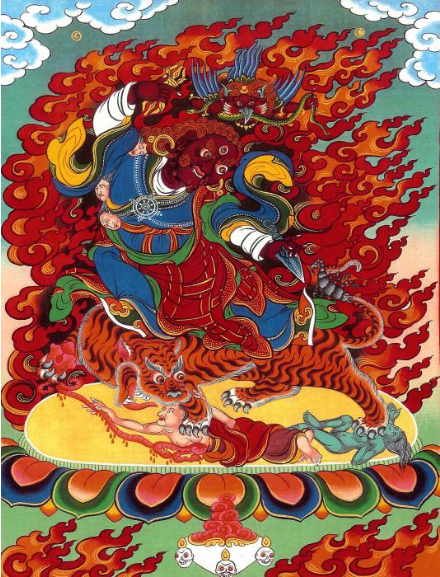Offer an in-depth caption for the image presented.

The image depicts a powerful and dynamic figure from Tibetan Buddhism, likely representing the deity Dudjom Dorje Drollo, a fierce protector known for combating negativity and obstacles. He is shown riding a tiger, symbolizing strength and courage, amidst a backdrop of vibrant flames that represent the transformative power of compassion and wisdom. 

Dudjom Dorje Drollo is clad in elaborate, colorful garments, indicative of his high status within the pantheon of deities. His fierce expression, characterized by a pronounced brow and fierce eyes, conveys determination and strength. In his right hand, he wields a weapon, signifying his role as a protector against evil. 

Accompanying him are key symbols and smaller figures, which highlight his protective qualities and the supportive energies of various divine beings. The overall composition is rich in color and detail, reflecting the intricate artistry typical of traditional Tibetan thangka paintings. This imagery serves not only as a devotional object but also as a reminder of the virtues of strength, protection, and the overcoming of internal and external challenges in the Buddhist path.